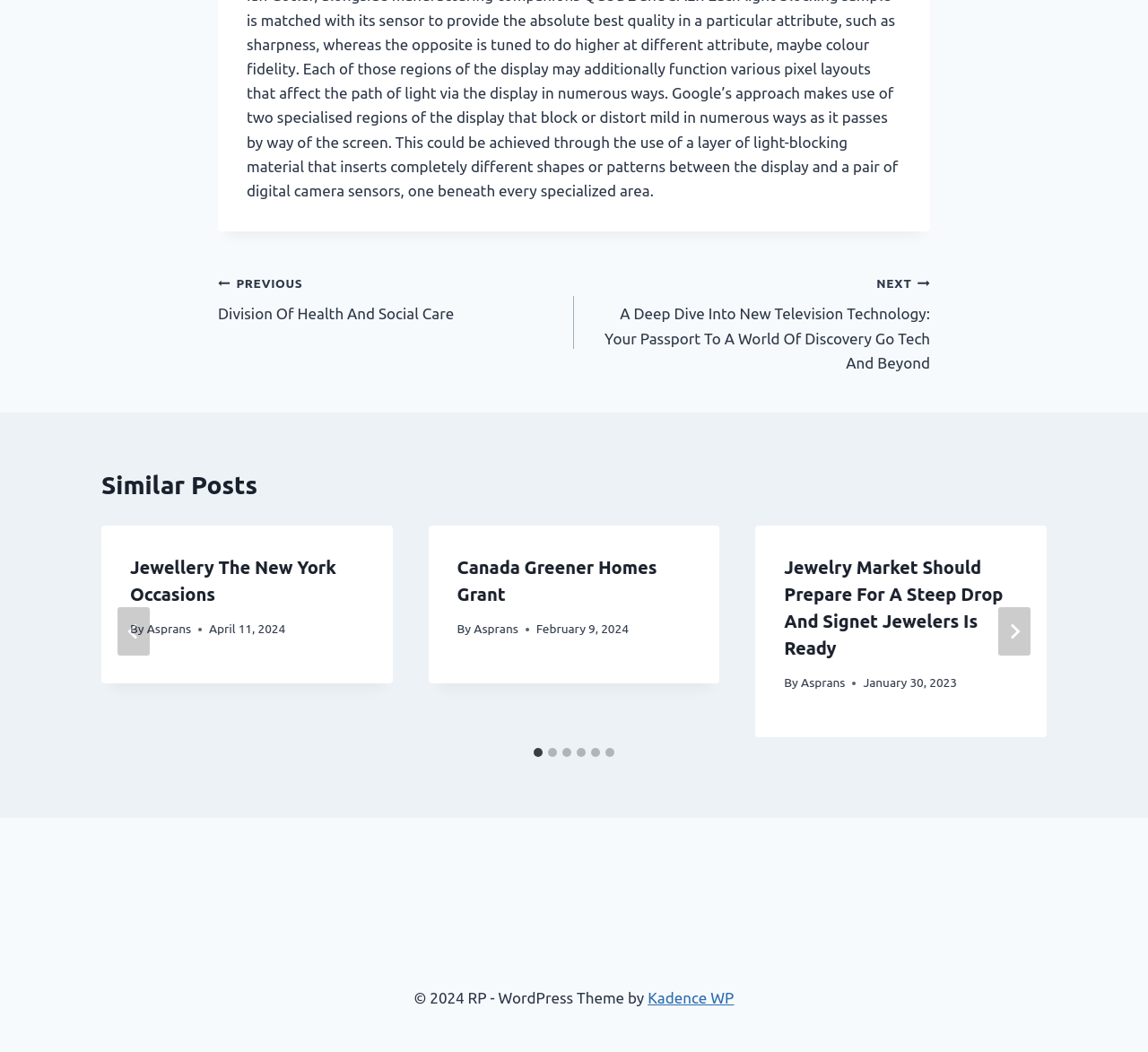What is the author of the posts?
Answer the question with as much detail as you can, using the image as a reference.

I looked at the link elements with the text 'By' and found that the author of the posts is 'Asprans'.